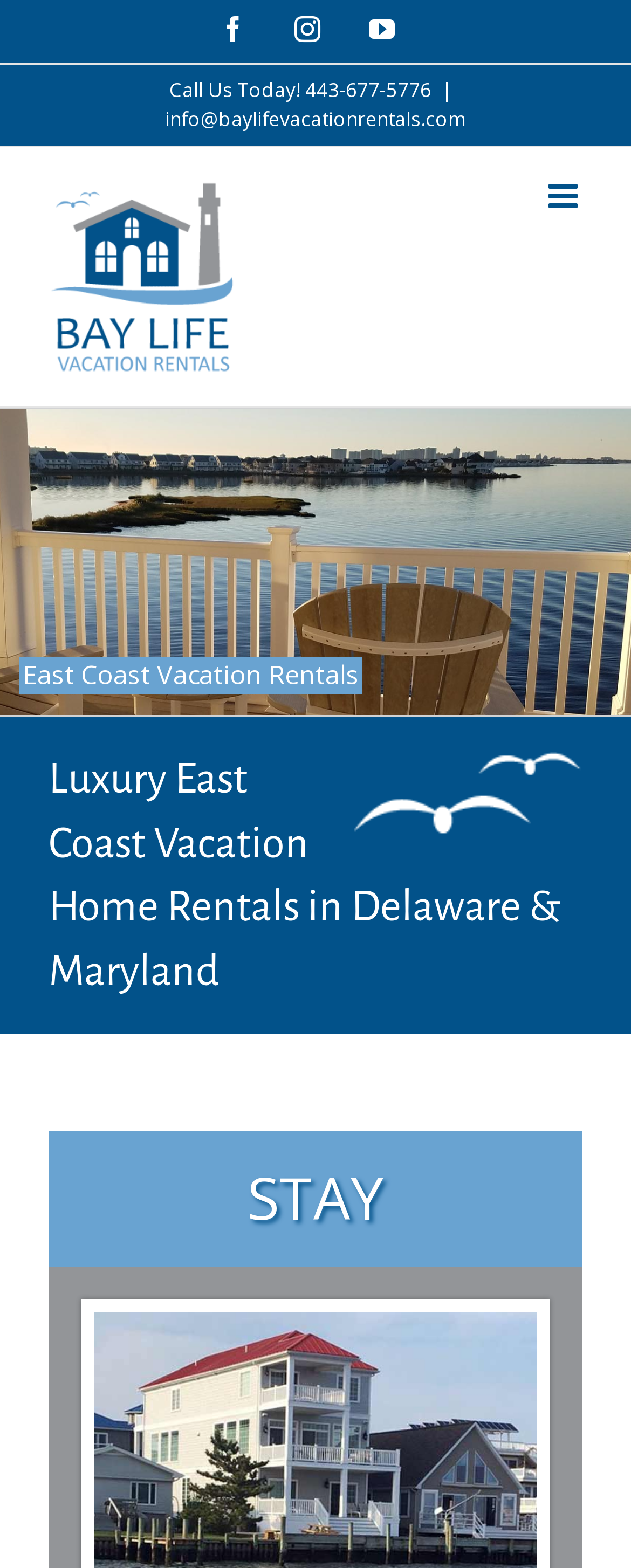Given the webpage screenshot and the description, determine the bounding box coordinates (top-left x, top-left y, bottom-right x, bottom-right y) that define the location of the UI element matching this description: Facebook

[0.349, 0.01, 0.39, 0.027]